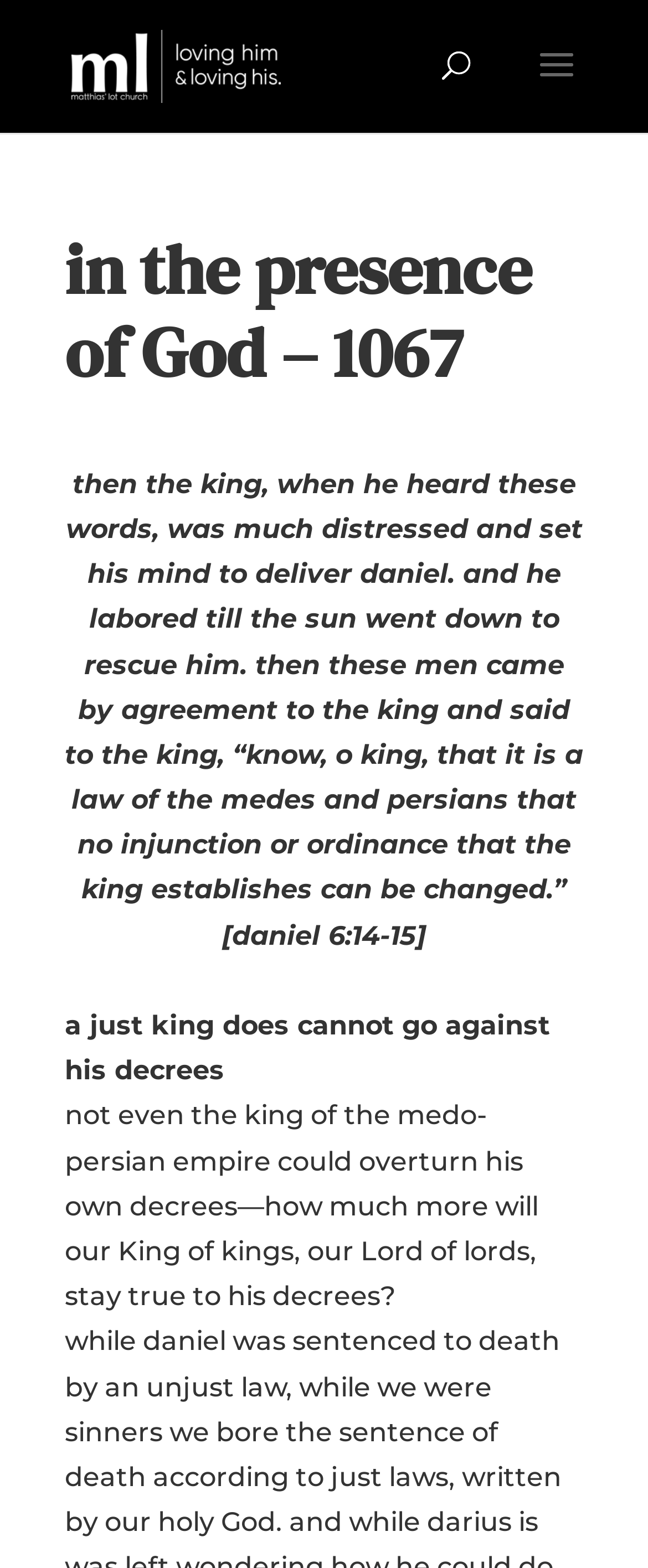Provide the bounding box coordinates of the HTML element described as: "alt="matthias' lot church"". The bounding box coordinates should be four float numbers between 0 and 1, i.e., [left, top, right, bottom].

[0.11, 0.031, 0.433, 0.051]